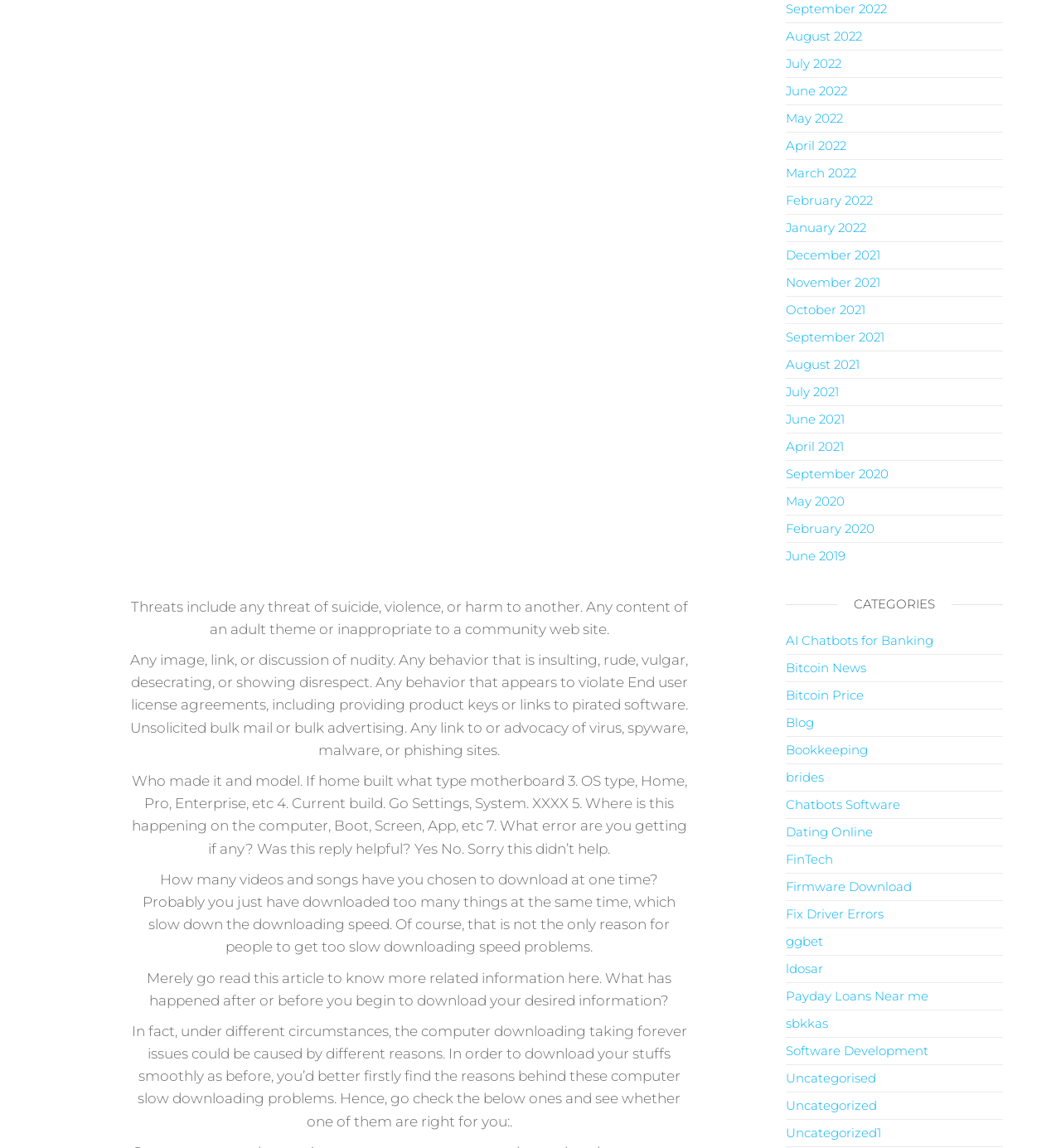Locate the bounding box coordinates of the clickable area needed to fulfill the instruction: "Click on the 'Carter Roeser' link".

None